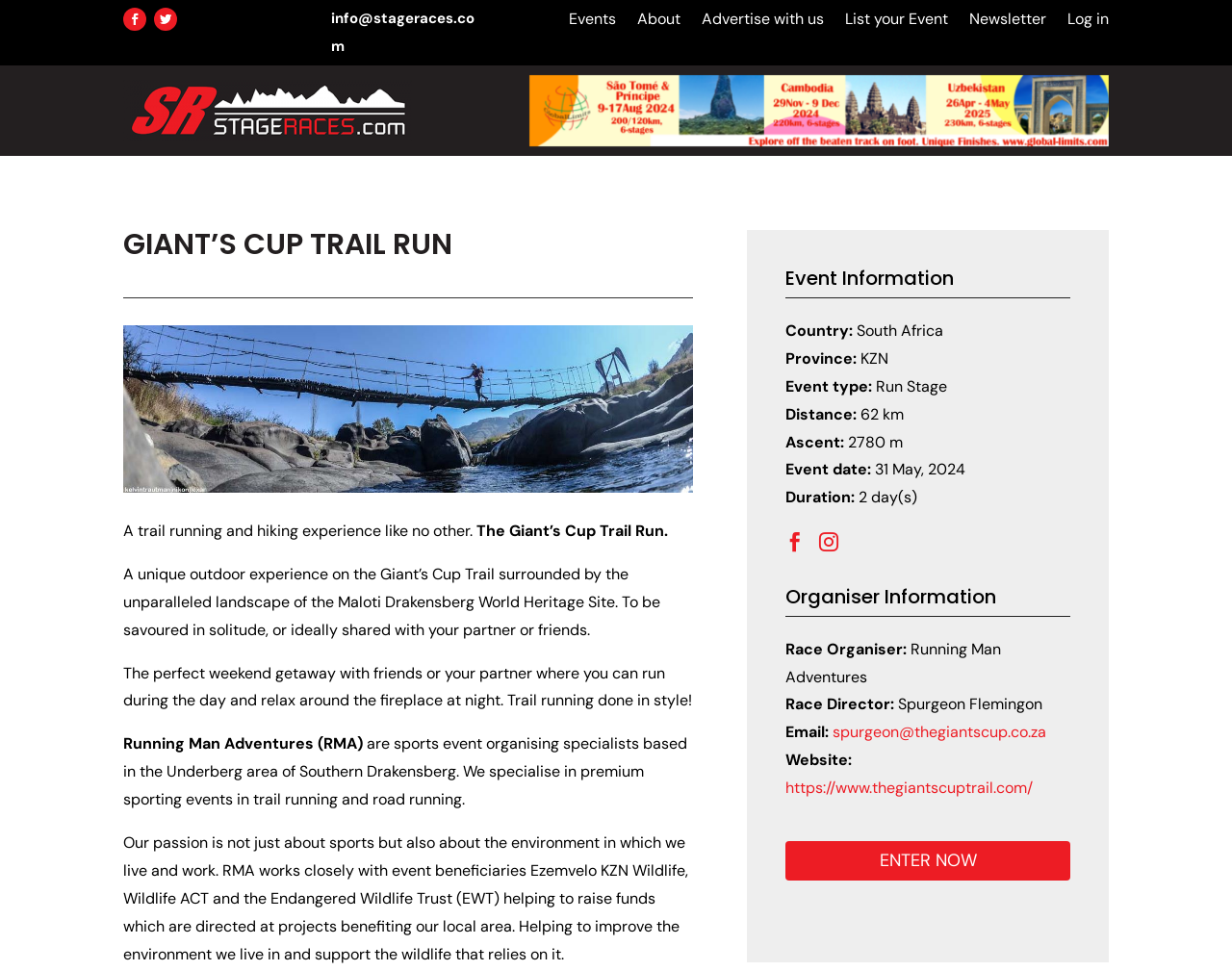Please find the bounding box coordinates of the element that you should click to achieve the following instruction: "Click on the 'Log in' link". The coordinates should be presented as four float numbers between 0 and 1: [left, top, right, bottom].

[0.866, 0.013, 0.9, 0.035]